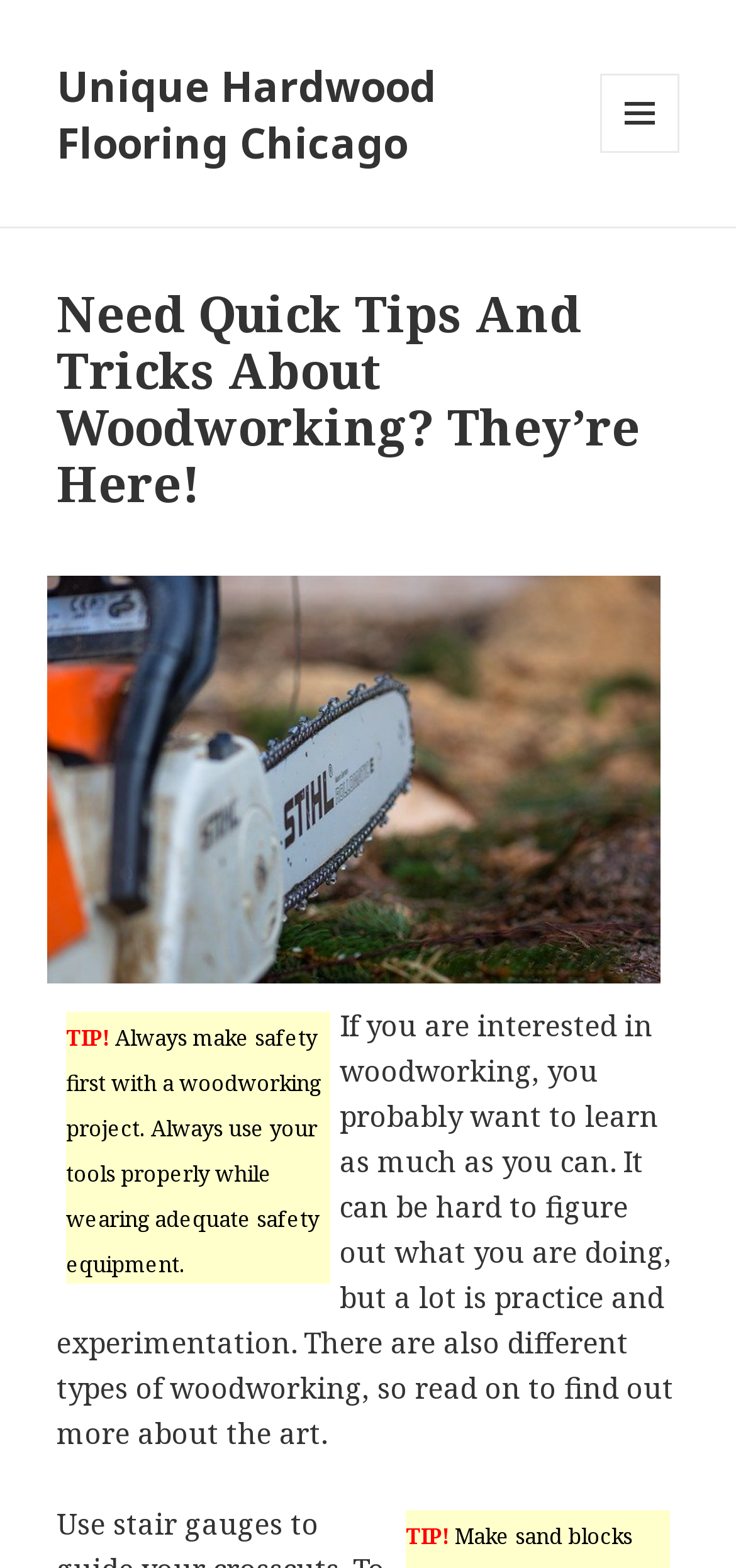Create a detailed narrative of the webpage’s visual and textual elements.

The webpage is about woodworking, with a focus on providing quick tips and tricks. At the top left, there is a link to "Unique Hardwood Flooring Chicago". Below this link, there is a button labeled "MENU AND WIDGETS" that, when expanded, reveals a header section. 

In the header section, there is a heading that repeats the title "Need Quick Tips And Tricks About Woodworking? They’re Here!". To the right of the header, there is an image that takes up most of the width of the page. 

Below the header and image, there are three blocks of text. The first block is a brief tip, labeled "TIP!", which advises readers to prioritize safety when working on woodworking projects. The second block of text provides more detailed safety guidelines, emphasizing the importance of using tools properly and wearing adequate safety equipment. 

The third and longest block of text discusses the process of learning woodworking, acknowledging that it can be challenging but encouraging readers to practice and experiment. This section also touches on the different types of woodworking, inviting readers to continue reading to learn more about the craft.